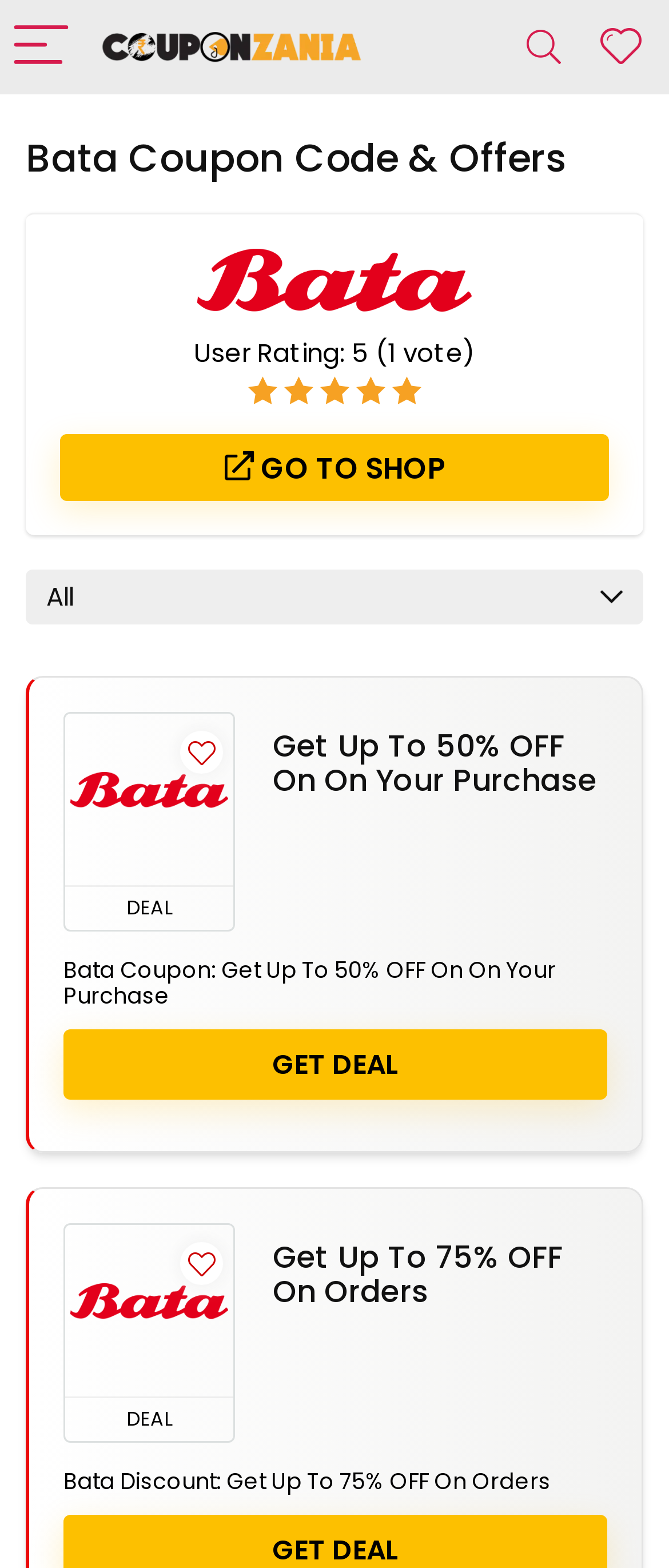What is the rating of Bata?
Respond to the question with a well-detailed and thorough answer.

The rating of Bata can be found in the section where it says 'User Rating:' followed by the number '5'. This indicates that Bata has a rating of 5 out of 5.